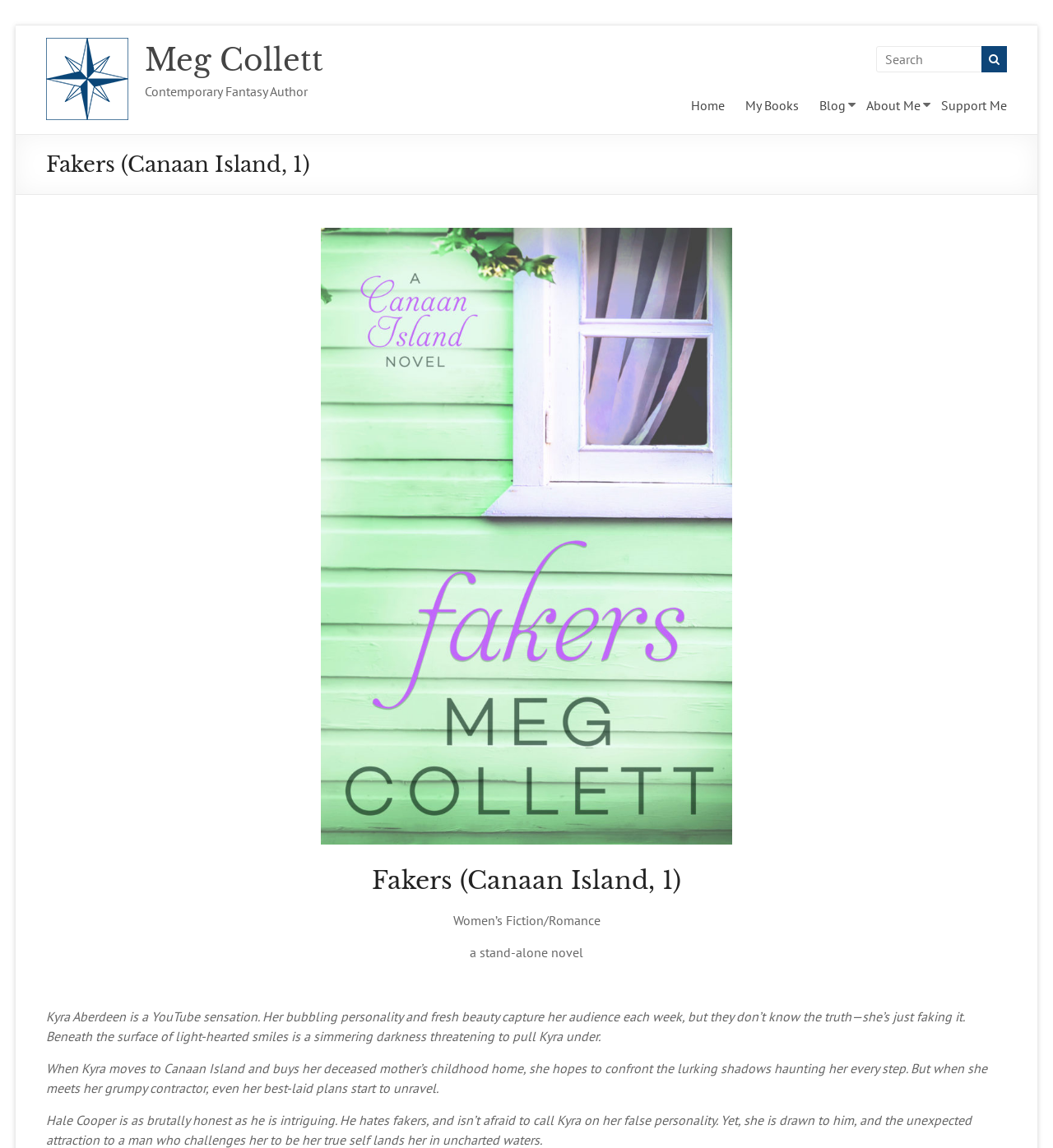Please identify the bounding box coordinates for the region that you need to click to follow this instruction: "Read the blog".

[0.778, 0.081, 0.803, 0.102]